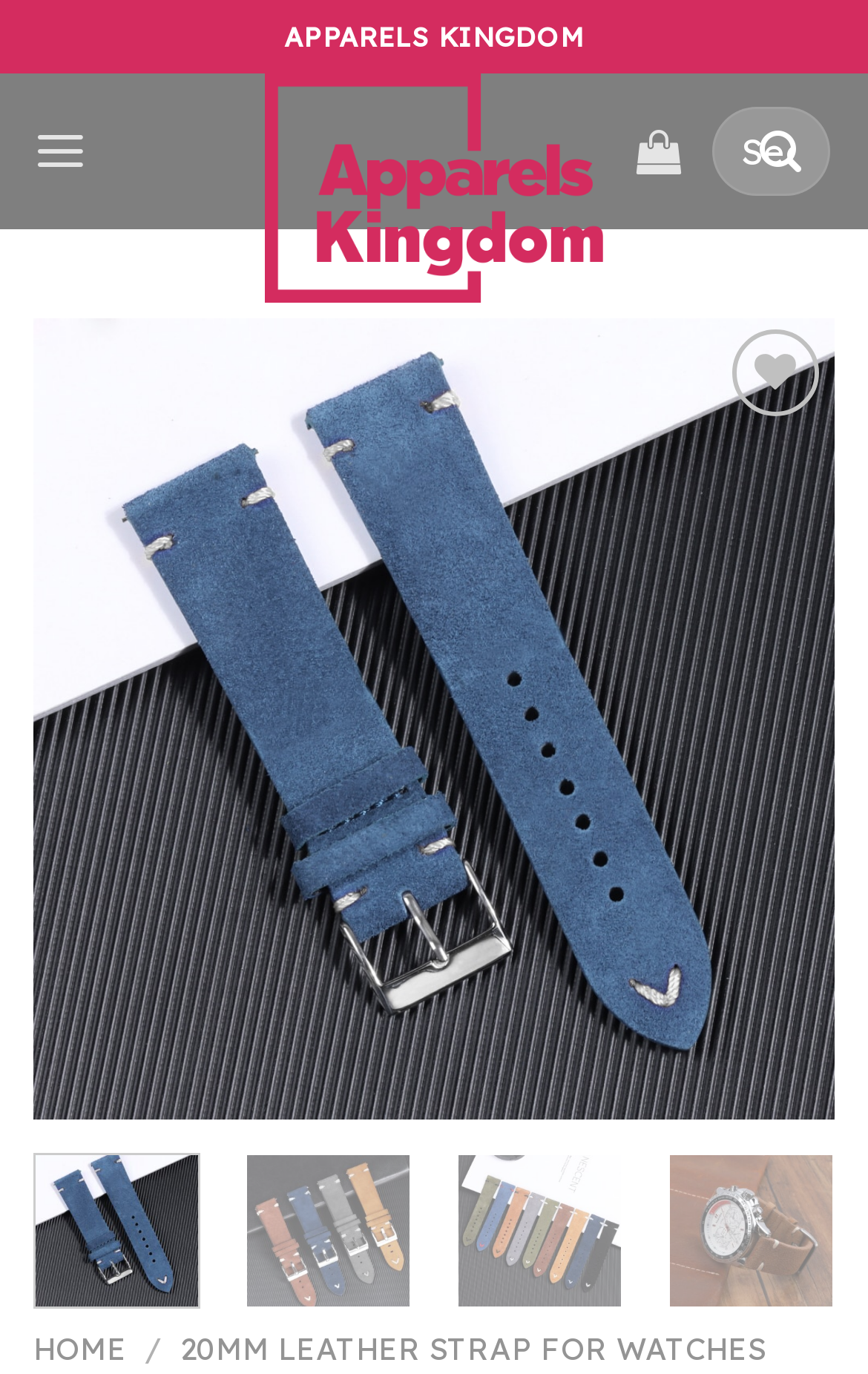Please answer the following question as detailed as possible based on the image: 
What is the purpose of the search bar?

The search bar is located at the top right of the webpage, and it has a static text element that says 'Search for:' next to it. This suggests that the search bar is intended for users to search for specific products on the website.